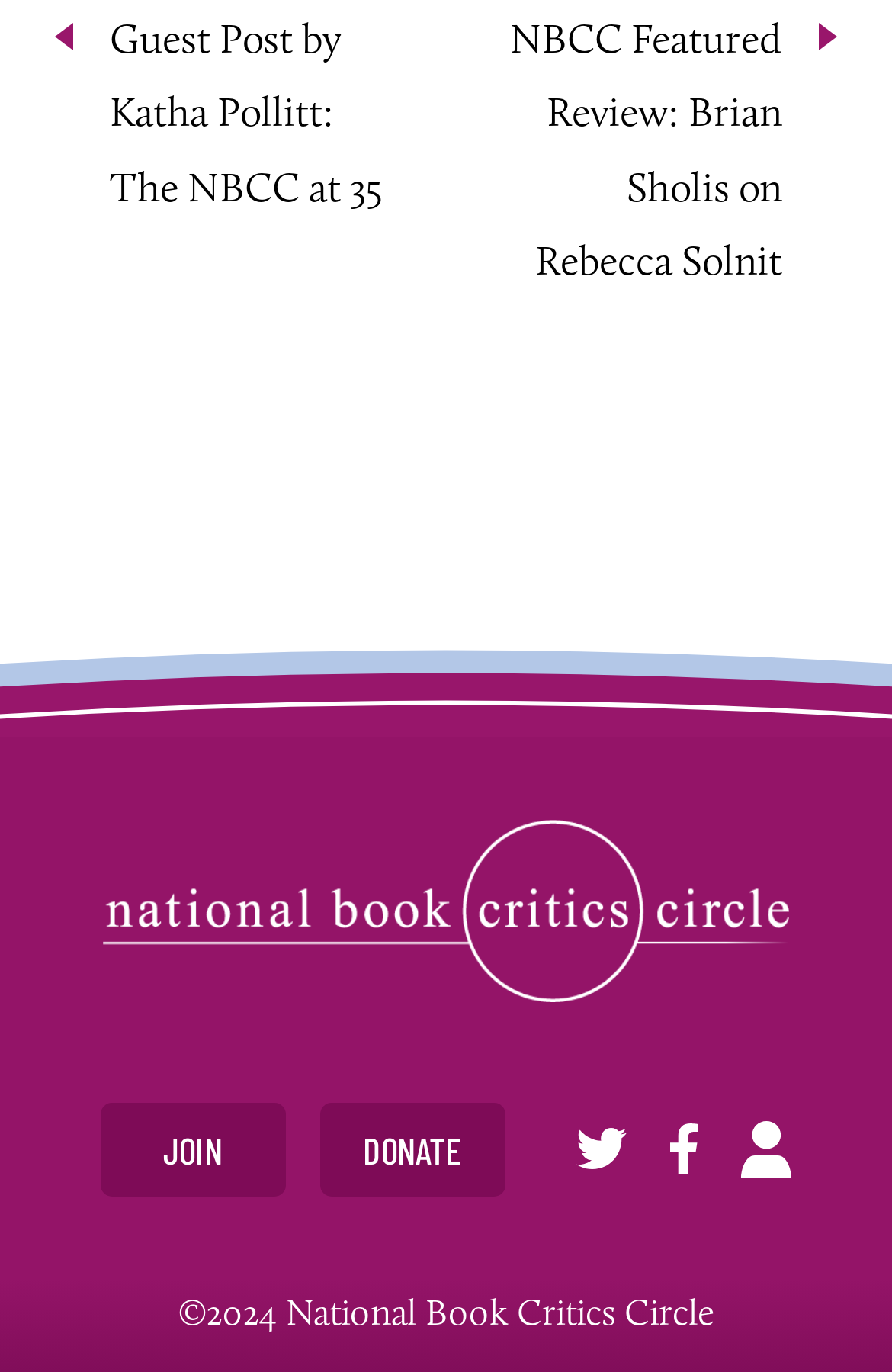Provide your answer in a single word or phrase: 
What is the name of the organization?

National Book Critics Circle